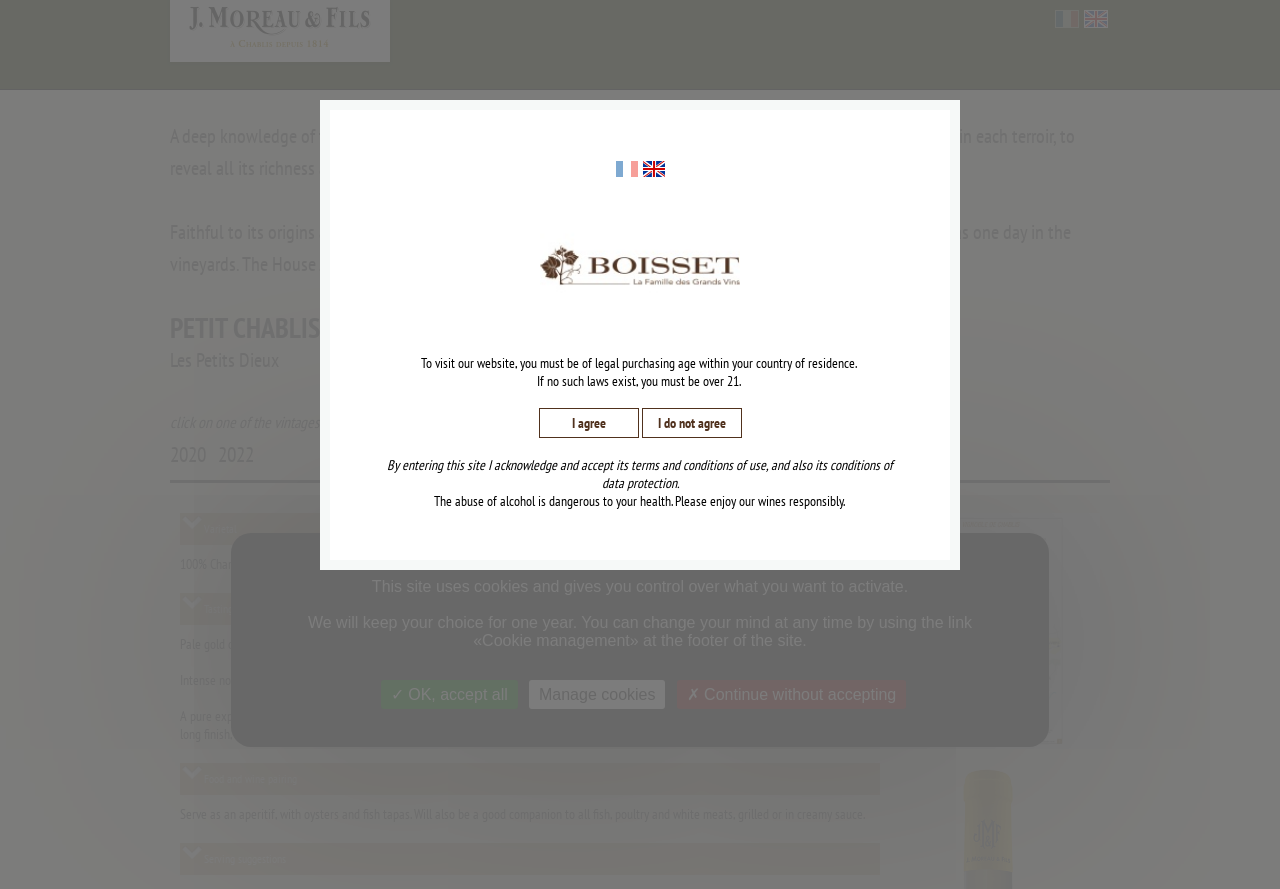Respond with a single word or phrase to the following question: How old is the House J. MOREAU & Fils?

Since 1814